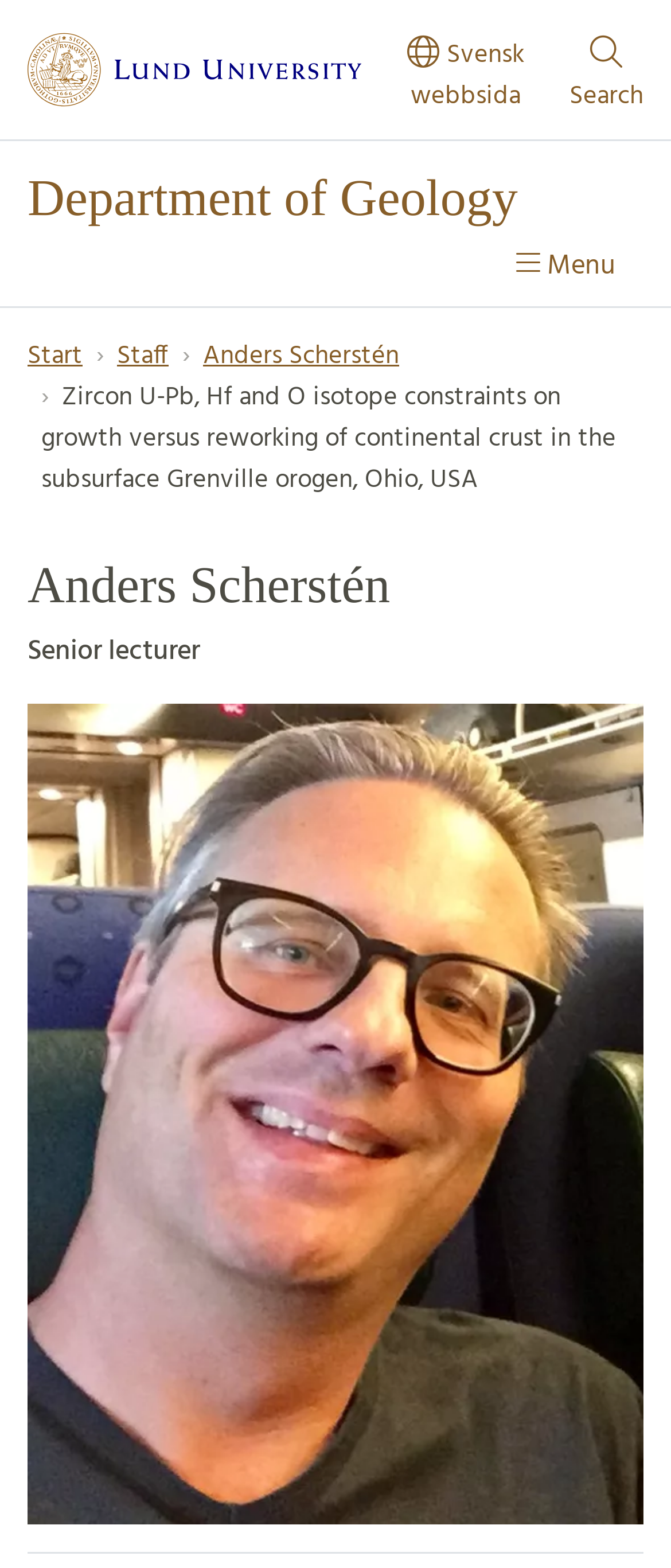What is the main topic of the webpage?
Based on the image content, provide your answer in one word or a short phrase.

Zircon U-Pb, Hf and O isotope constraints